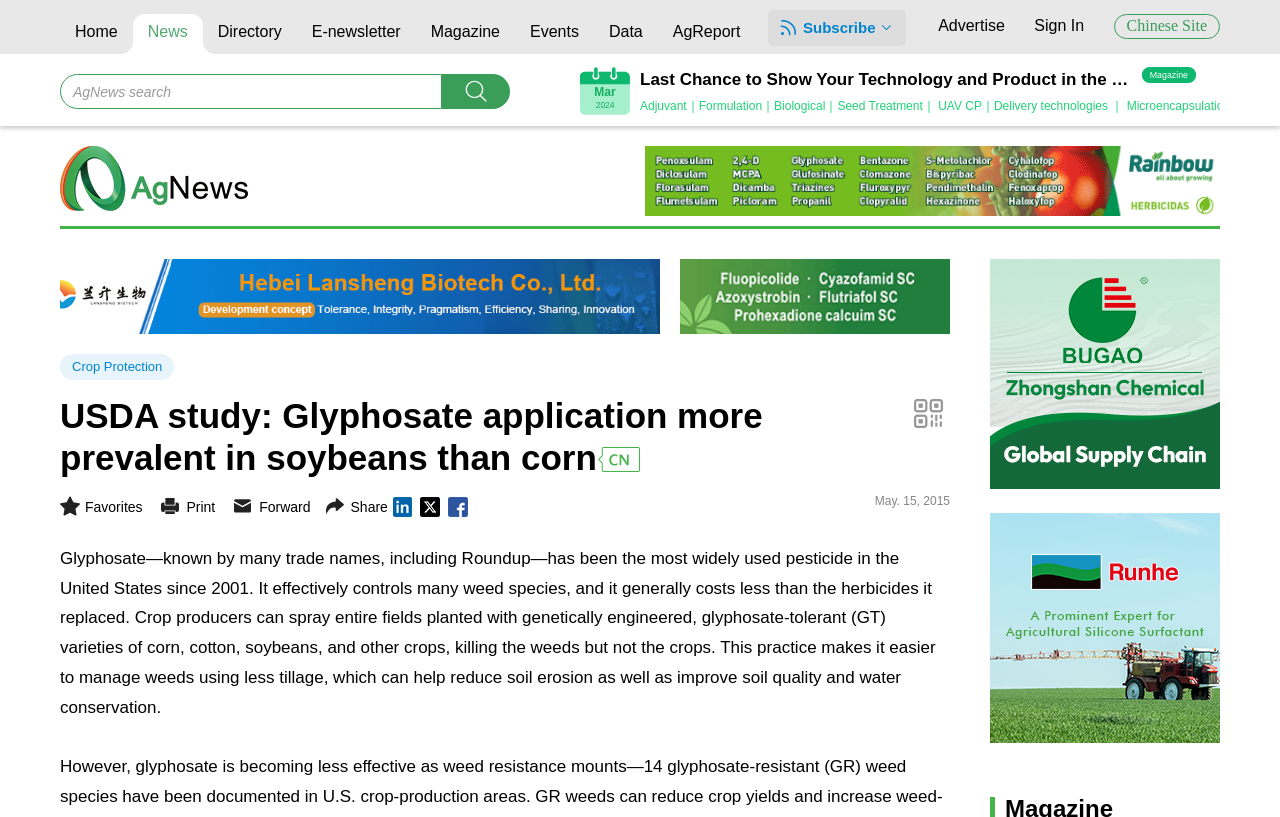Can you determine the main header of this webpage?

USDA study: Glyphosate application more prevalent in soybeans than corn